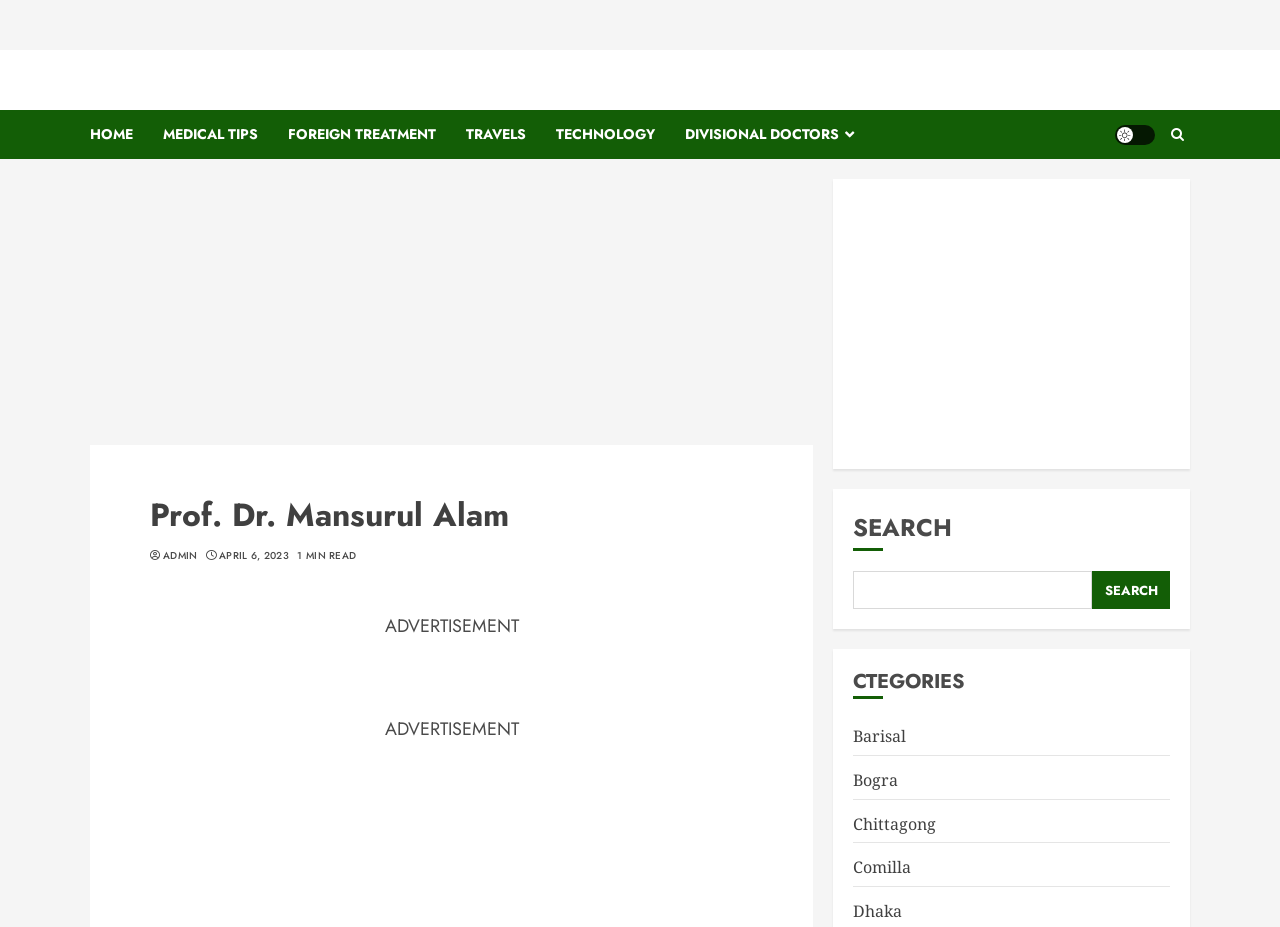How many categories are listed?
Look at the webpage screenshot and answer the question with a detailed explanation.

I counted the number of links under the 'CTEGORIES' heading, which are Barisal, Bogra, Chittagong, Comilla, Dhaka, and found 7 categories in total.